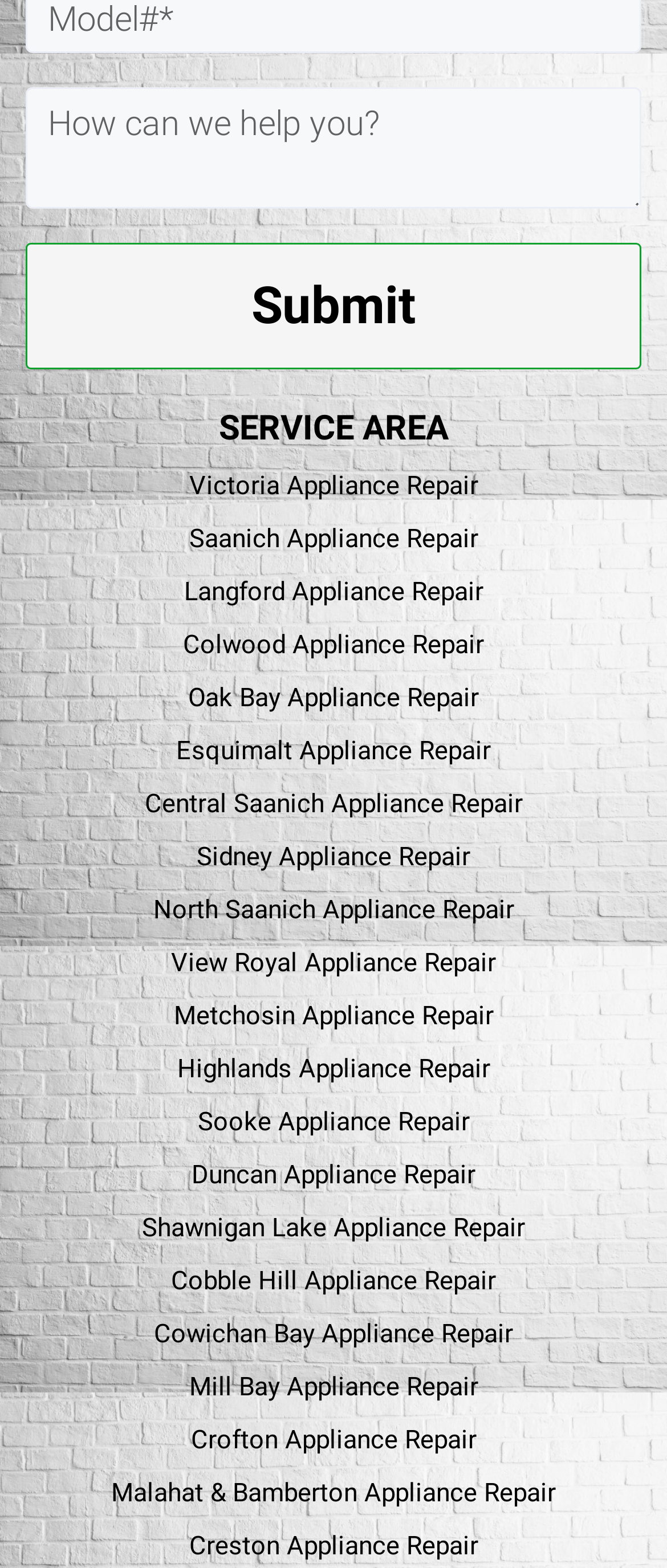Please answer the following question using a single word or phrase: 
What is the purpose of the textbox?

To ask for help